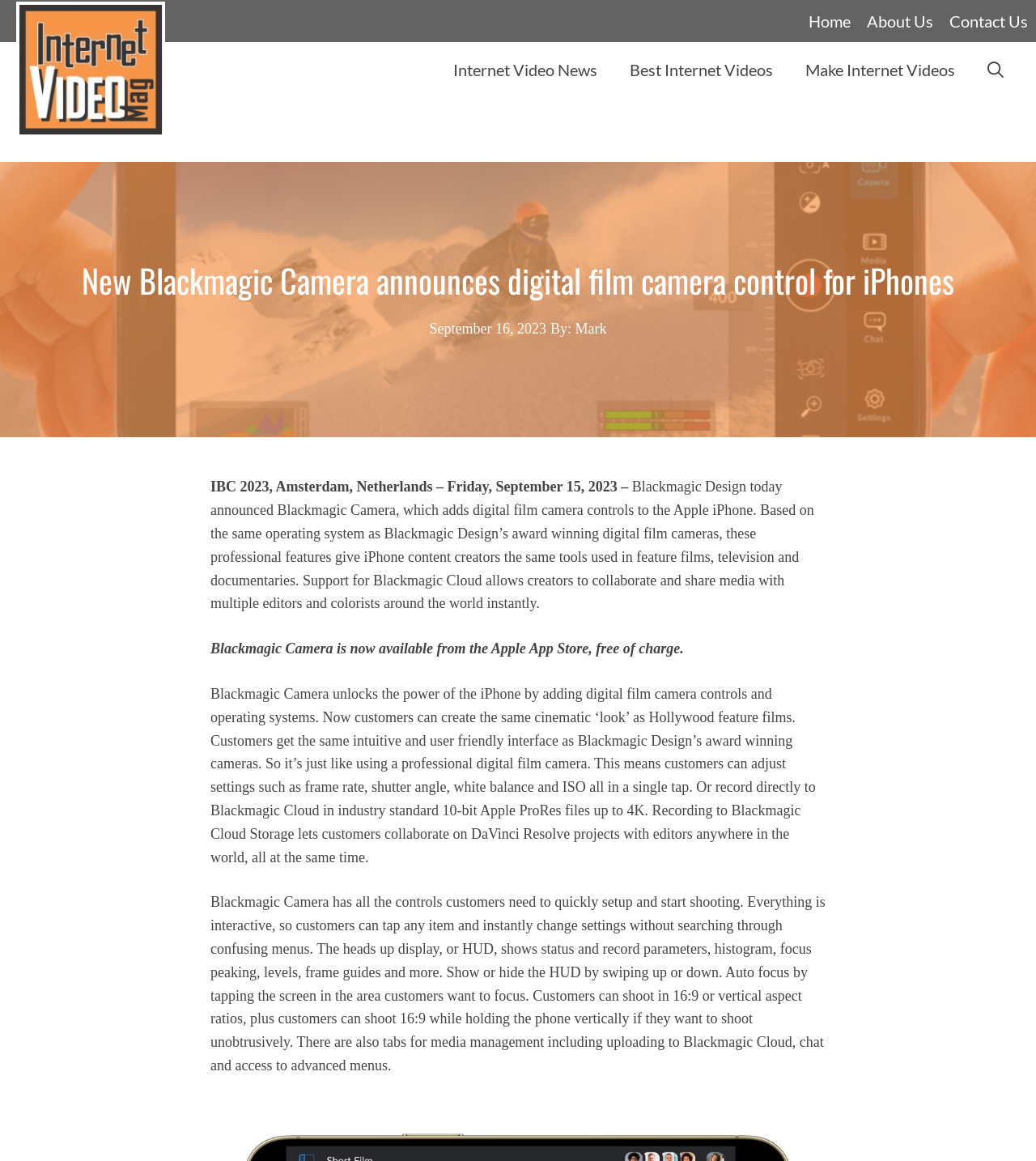Respond to the question below with a single word or phrase:
Where was the announcement made?

Amsterdam, Netherlands